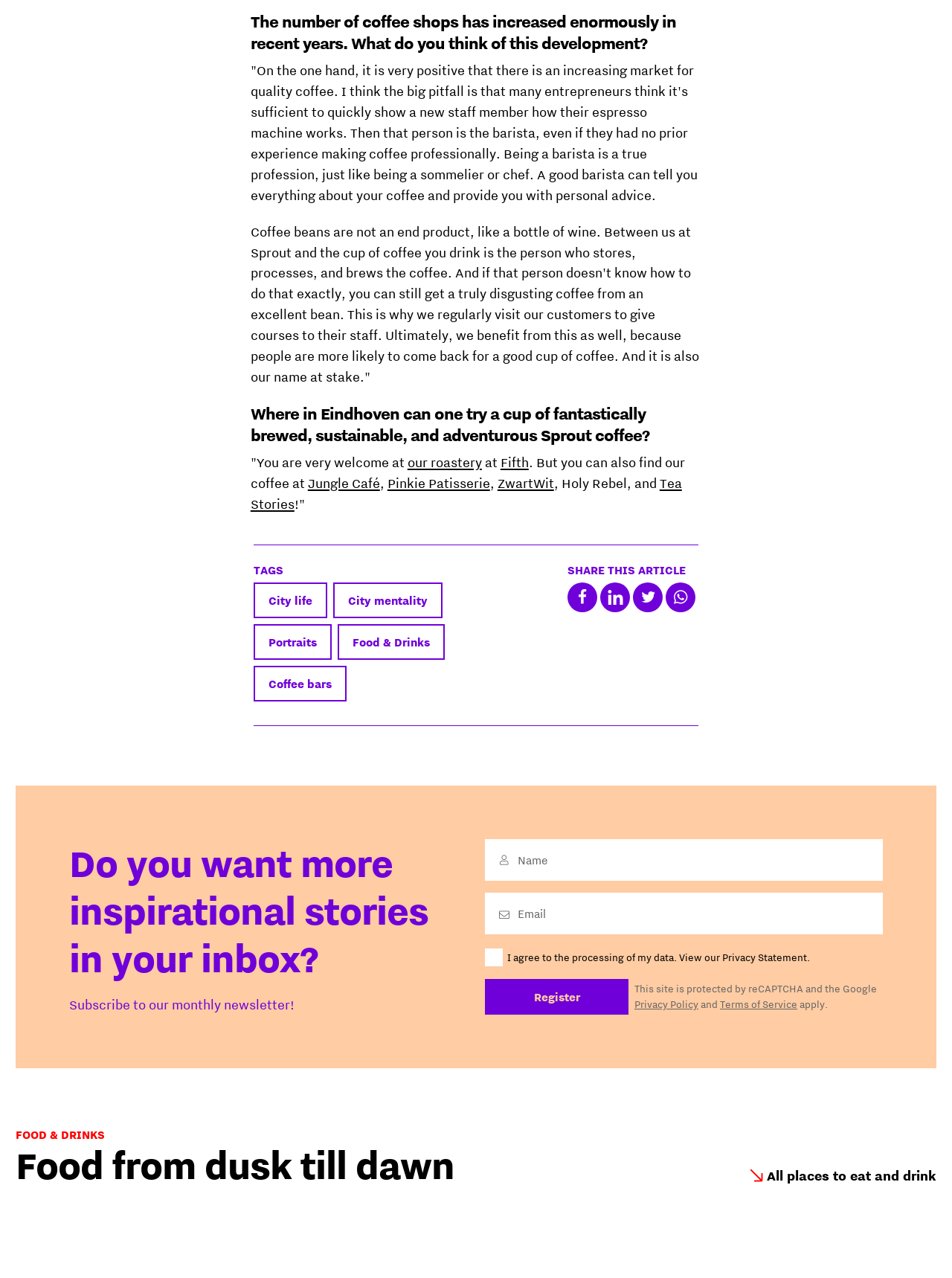Find the UI element described as: "Coffee bars" and predict its bounding box coordinates. Ensure the coordinates are four float numbers between 0 and 1, [left, top, right, bottom].

[0.266, 0.521, 0.364, 0.549]